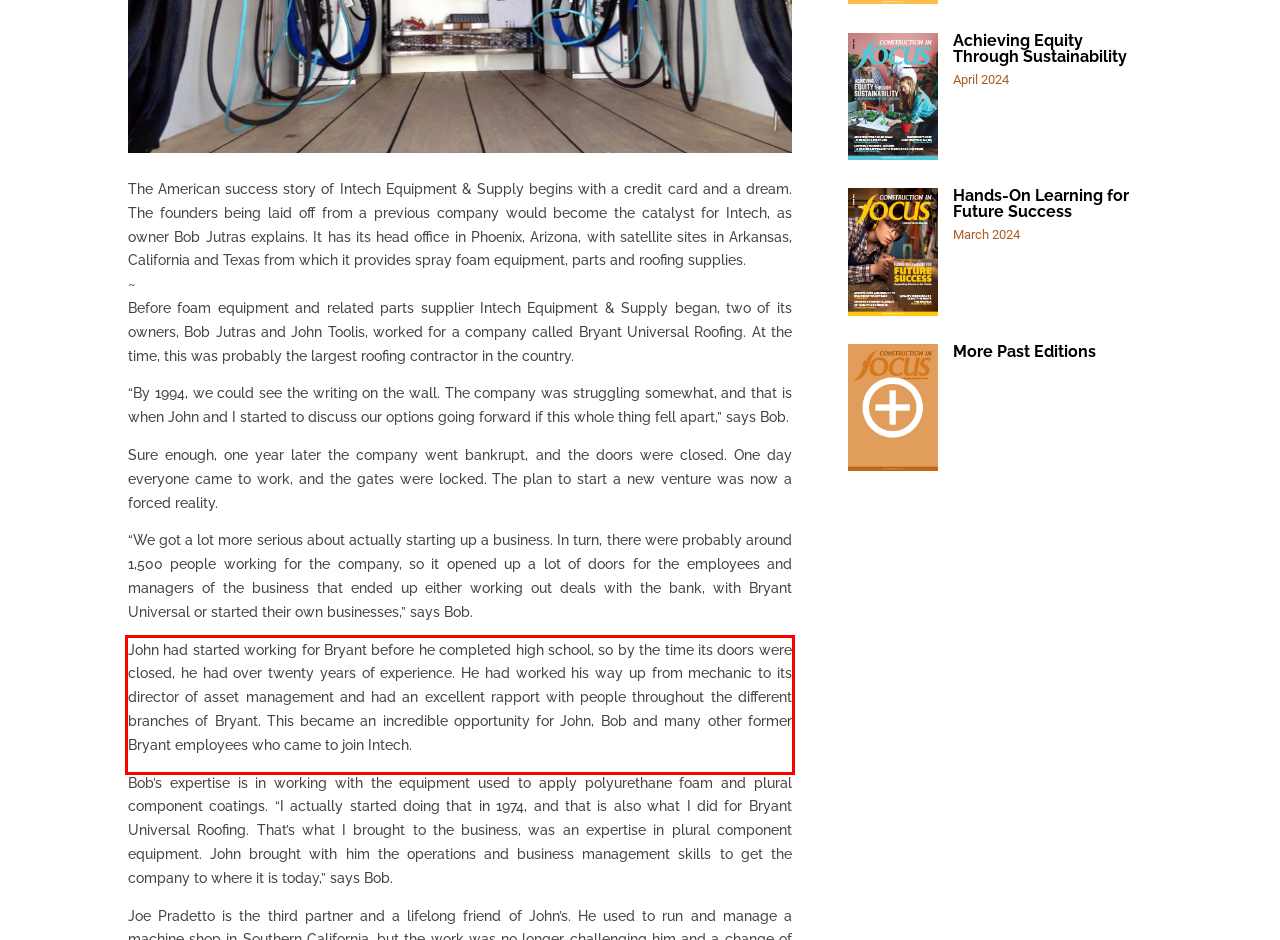You have a screenshot of a webpage with a red bounding box. Identify and extract the text content located inside the red bounding box.

John had started working for Bryant before he completed high school, so by the time its doors were closed, he had over twenty years of experience. He had worked his way up from mechanic to its director of asset management and had an excellent rapport with people throughout the different branches of Bryant. This became an incredible opportunity for John, Bob and many other former Bryant employees who came to join Intech.